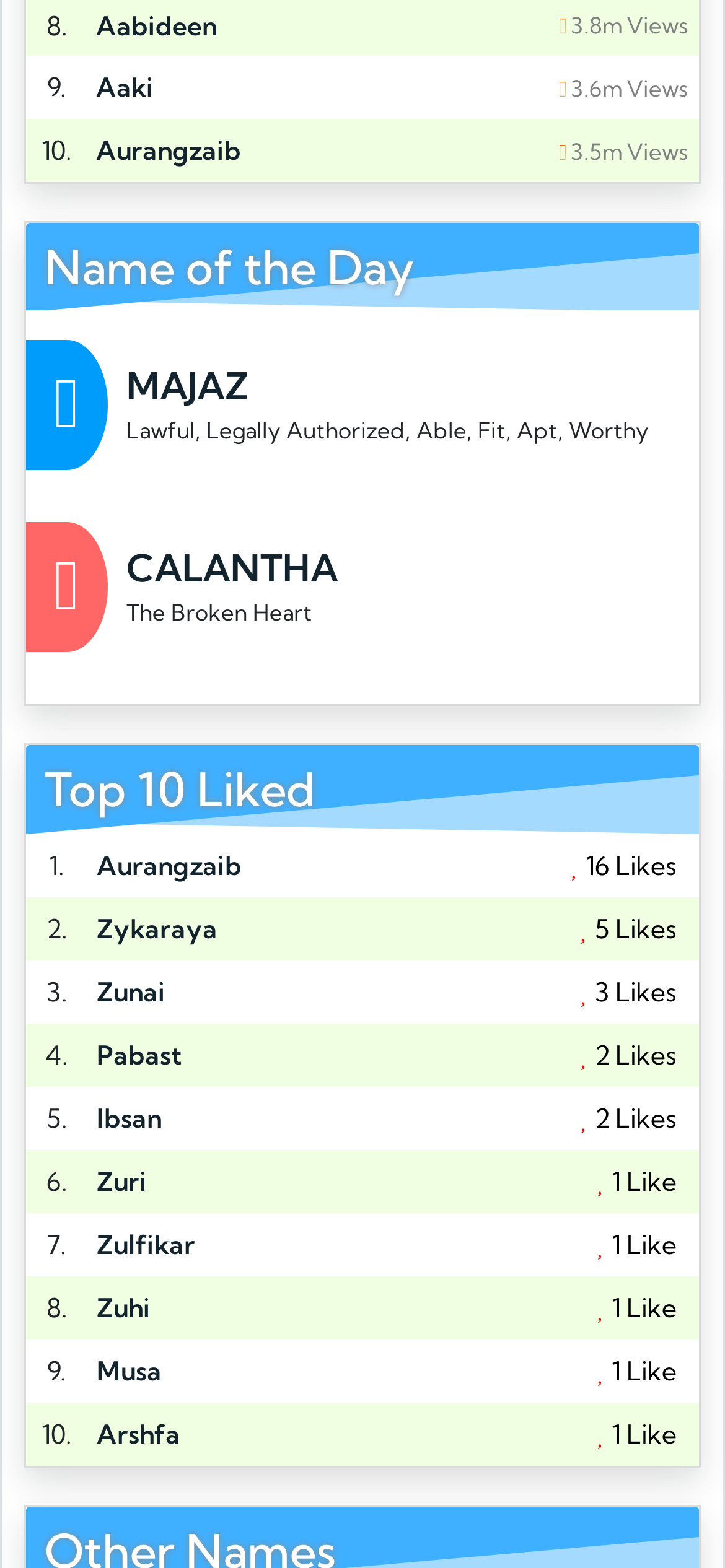Locate the bounding box coordinates of the element that should be clicked to fulfill the instruction: "View the details of 'Aurangzaib'".

[0.133, 0.085, 0.333, 0.106]